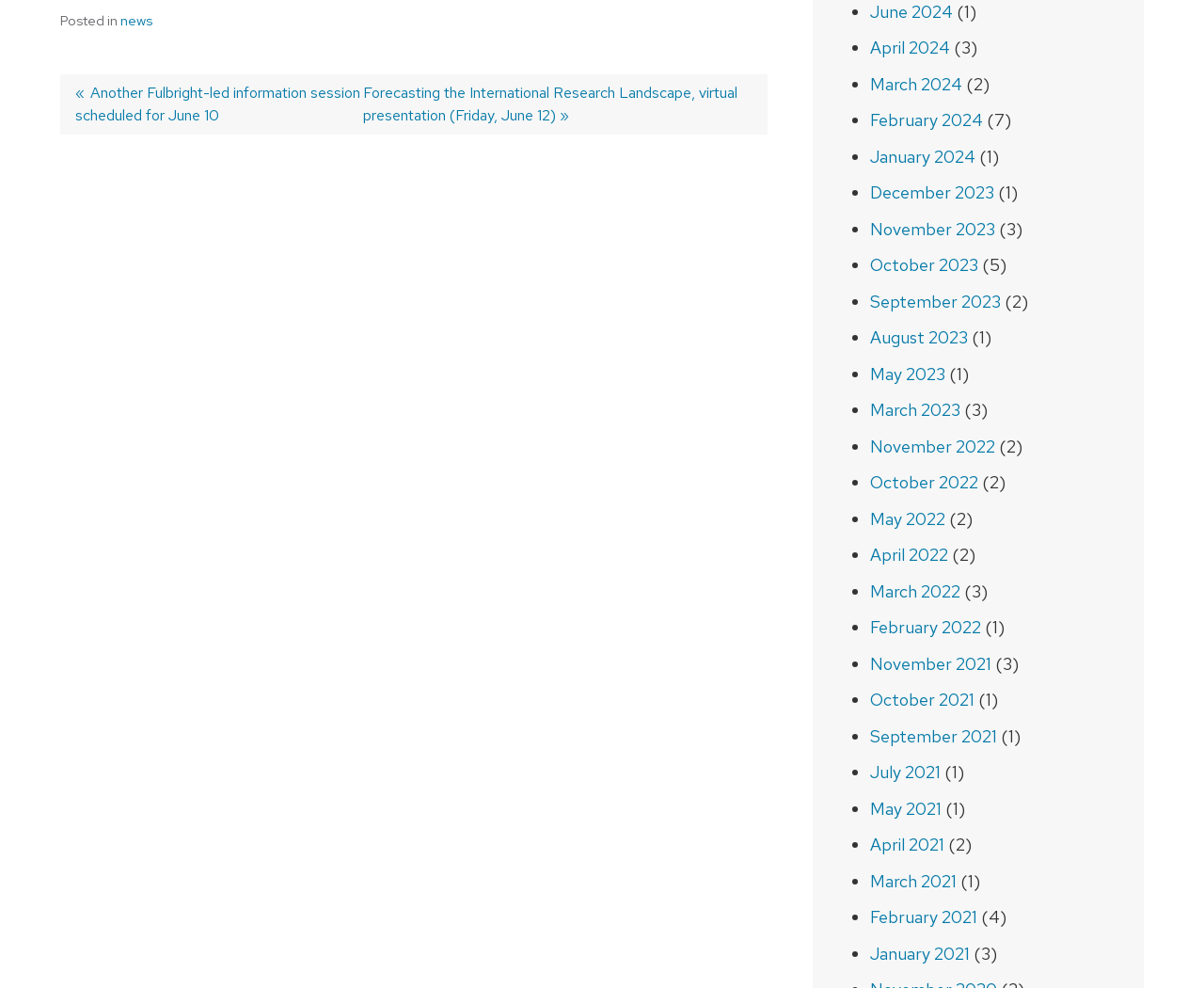Answer the question below in one word or phrase:
What is the category of the post?

news